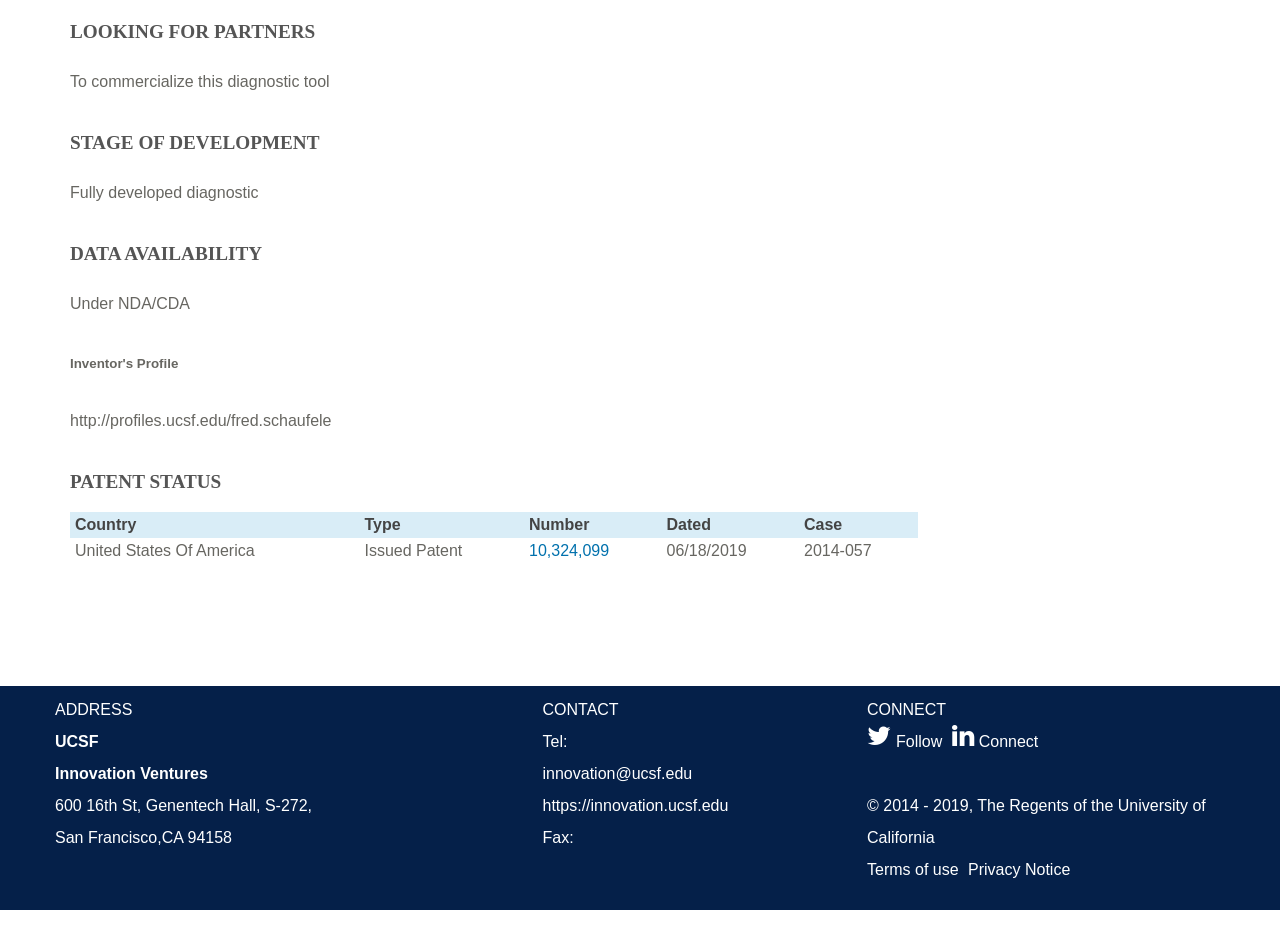What is the copyright year of the webpage?
Based on the visual content, answer with a single word or a brief phrase.

2014 - 2019